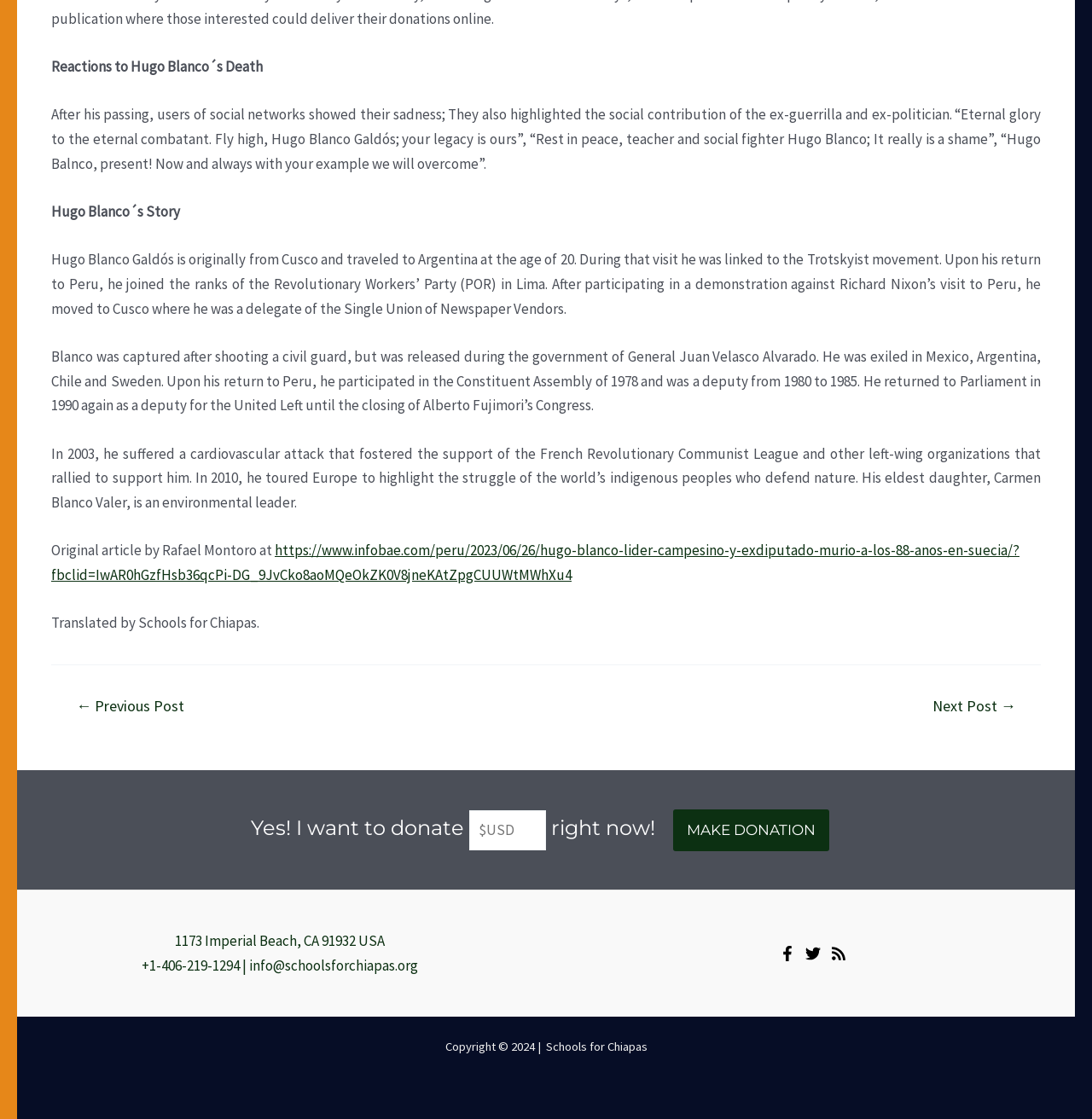Locate the bounding box coordinates of the UI element described by: "Next Post →". The bounding box coordinates should consist of four float numbers between 0 and 1, i.e., [left, top, right, bottom].

[0.832, 0.624, 0.952, 0.638]